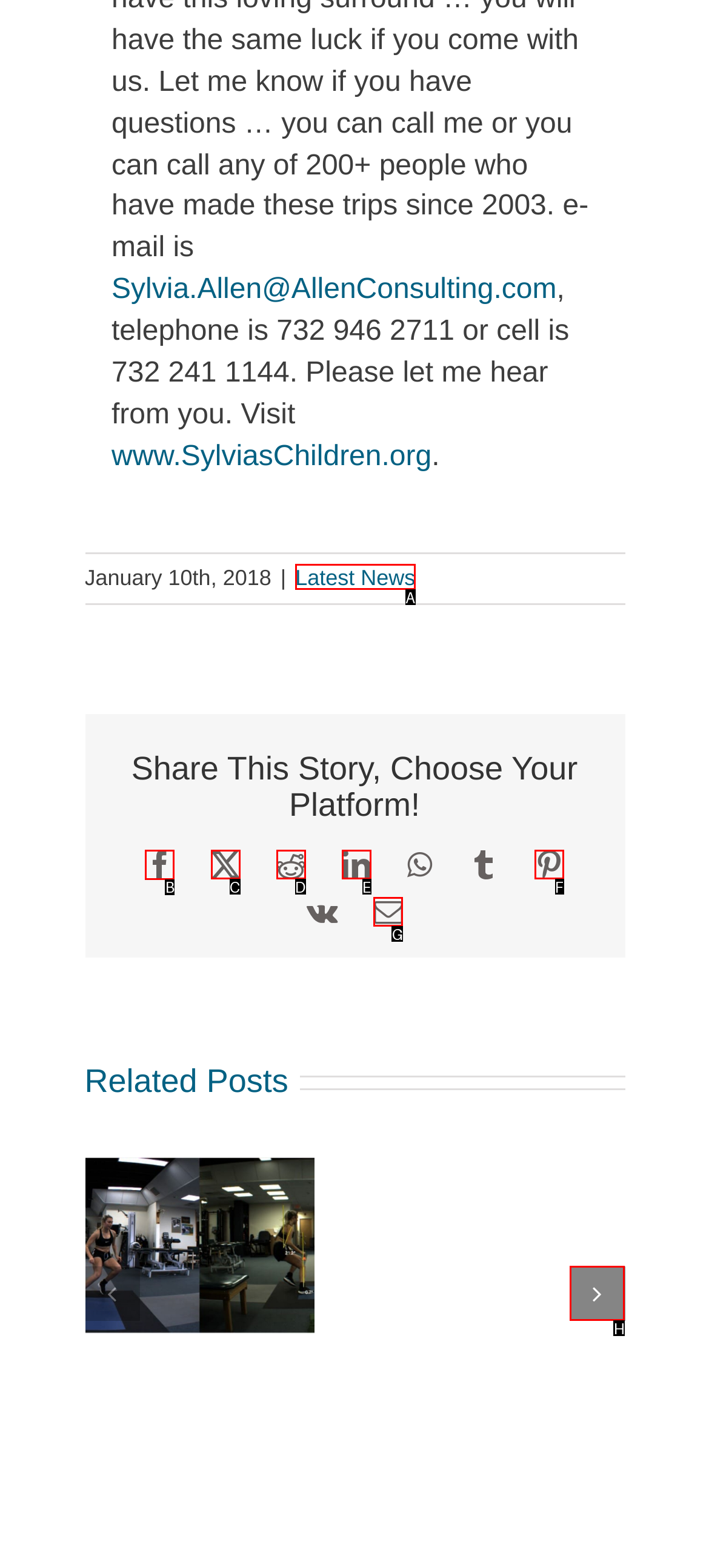Point out which UI element to click to complete this task: Share this story on Facebook
Answer with the letter corresponding to the right option from the available choices.

B